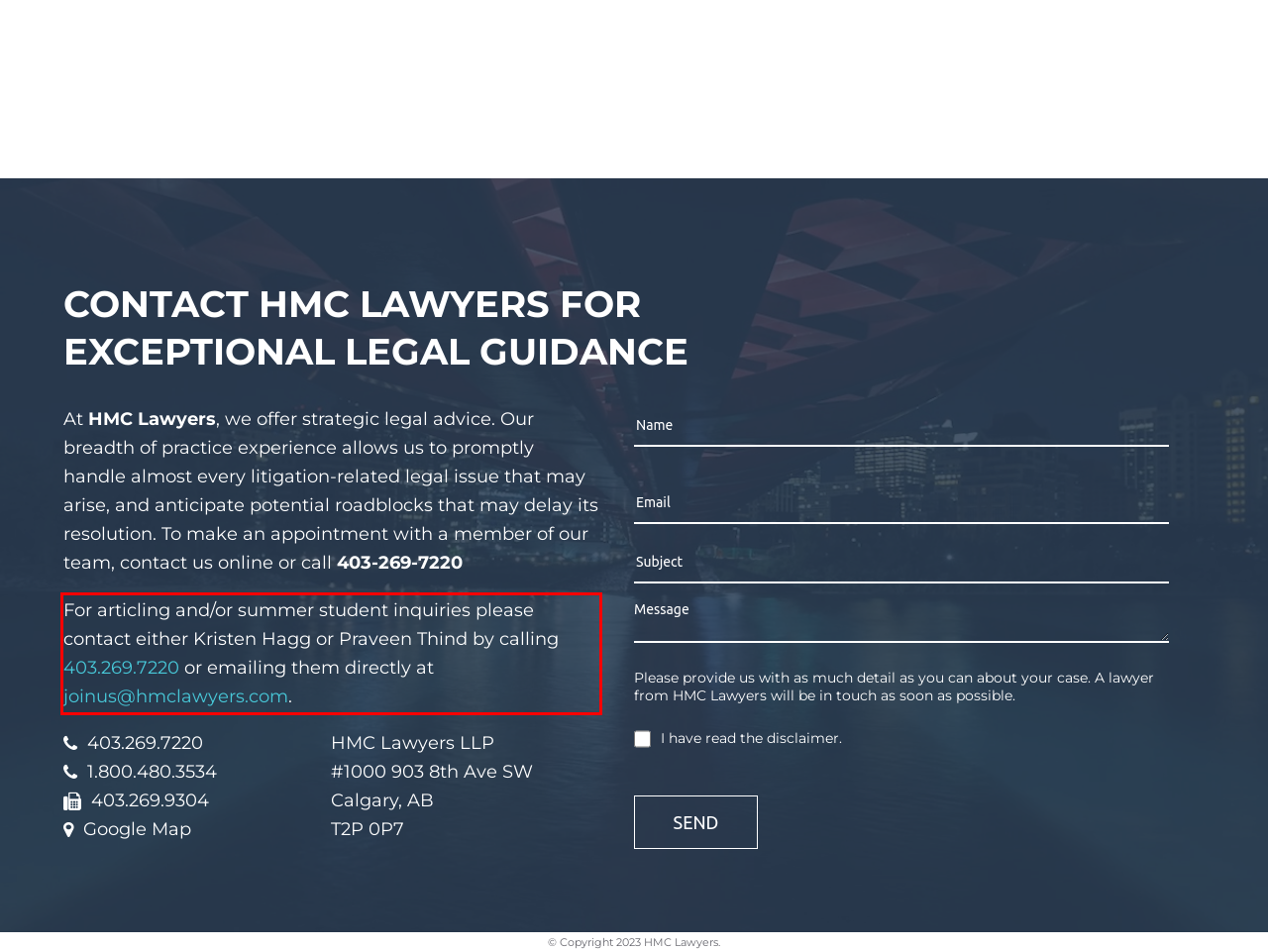Given a webpage screenshot, identify the text inside the red bounding box using OCR and extract it.

For articling and/or summer student inquiries please contact either Kristen Hagg or Praveen Thind by calling 403.269.7220 or emailing them directly at joinus@hmclawyers.com.